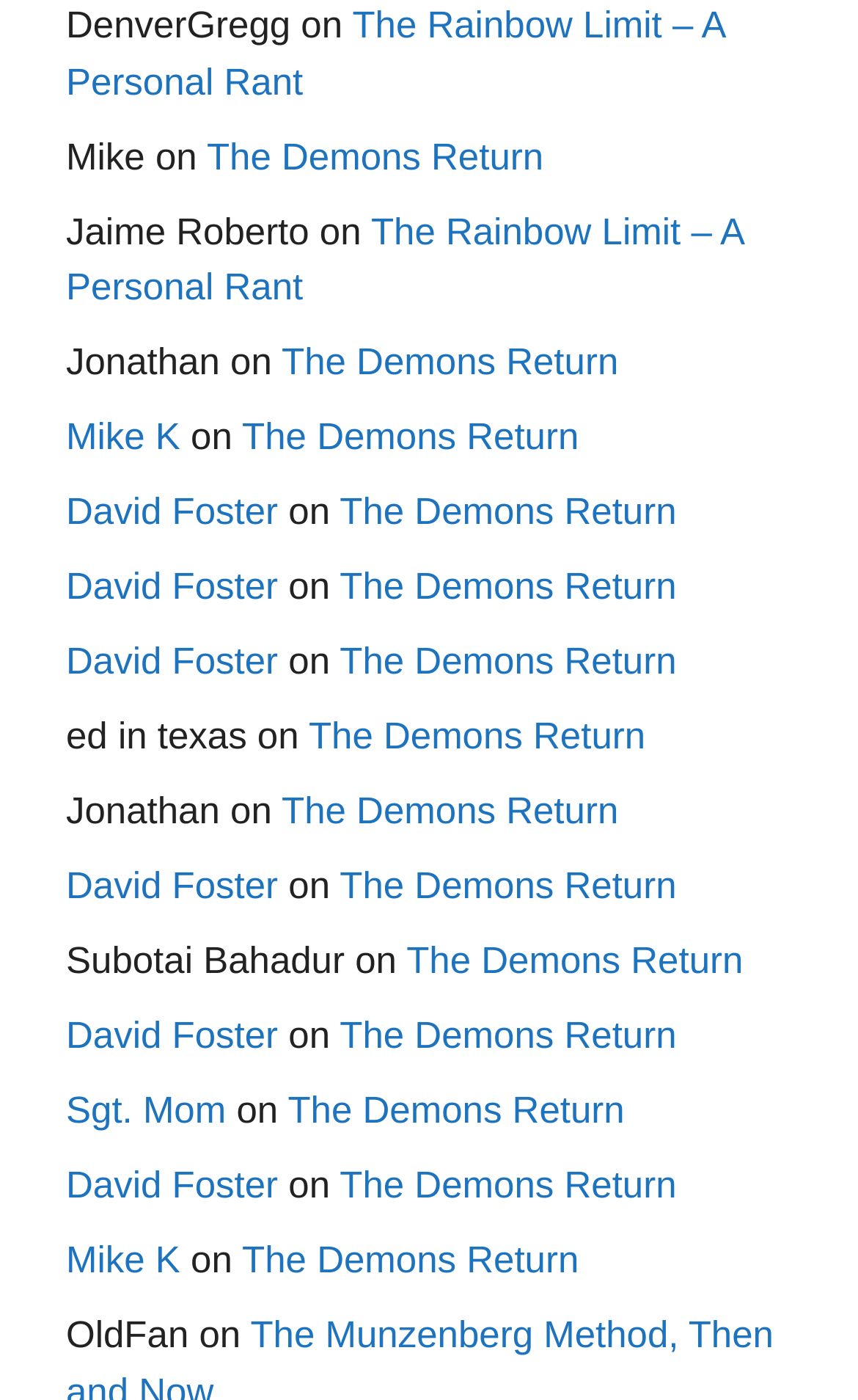Please identify the bounding box coordinates of the region to click in order to complete the given instruction: "go to Jonathan's page". The coordinates should be four float numbers between 0 and 1, i.e., [left, top, right, bottom].

[0.077, 0.244, 0.256, 0.274]